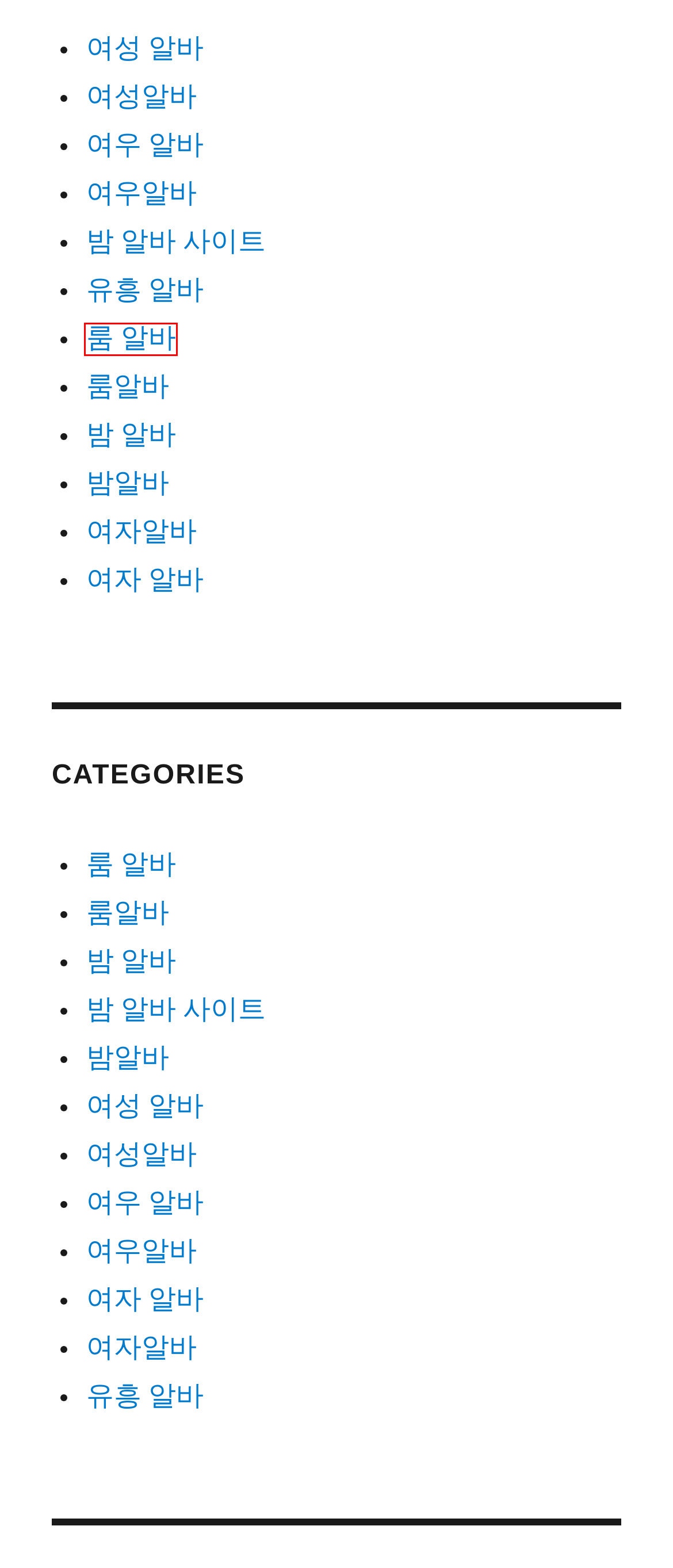A screenshot of a webpage is given, featuring a red bounding box around a UI element. Please choose the webpage description that best aligns with the new webpage after clicking the element in the bounding box. These are the descriptions:
A. 밤알바 Archives - Hwbell
B. 룸 알바 Archives - Hwbell
C. 여자알바 Archives - Hwbell
D. 밤알바 - Hwbell
E. 유흥 알바 Archives - Hwbell
F. 여성알바 Archives - Hwbell
G. 여우알바 Archives - Hwbell
H. 룸 알바 - Hwbell

H